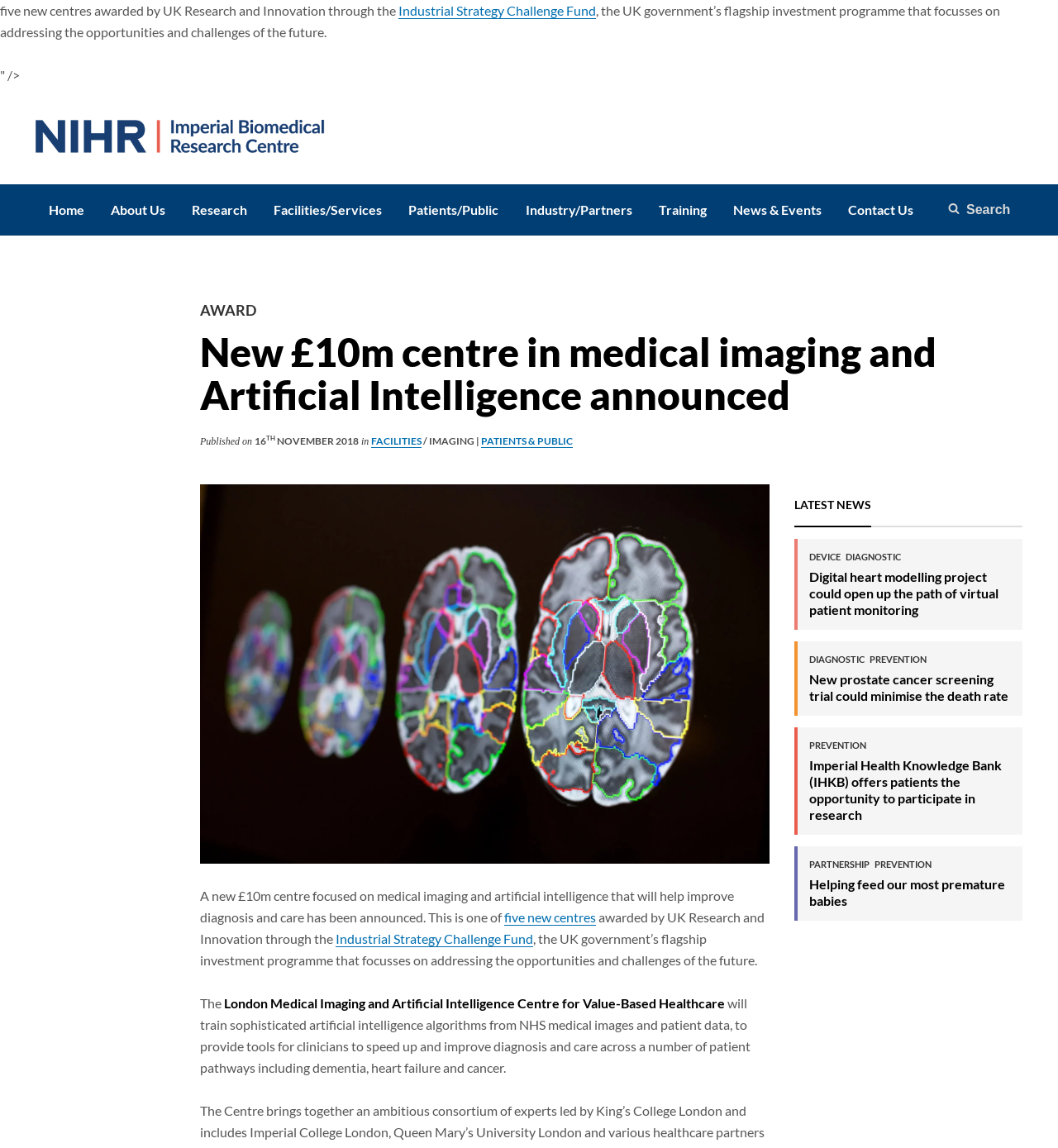Answer in one word or a short phrase: 
What is the purpose of the London Medical Imaging and Artificial Intelligence Centre?

to improve diagnosis and care